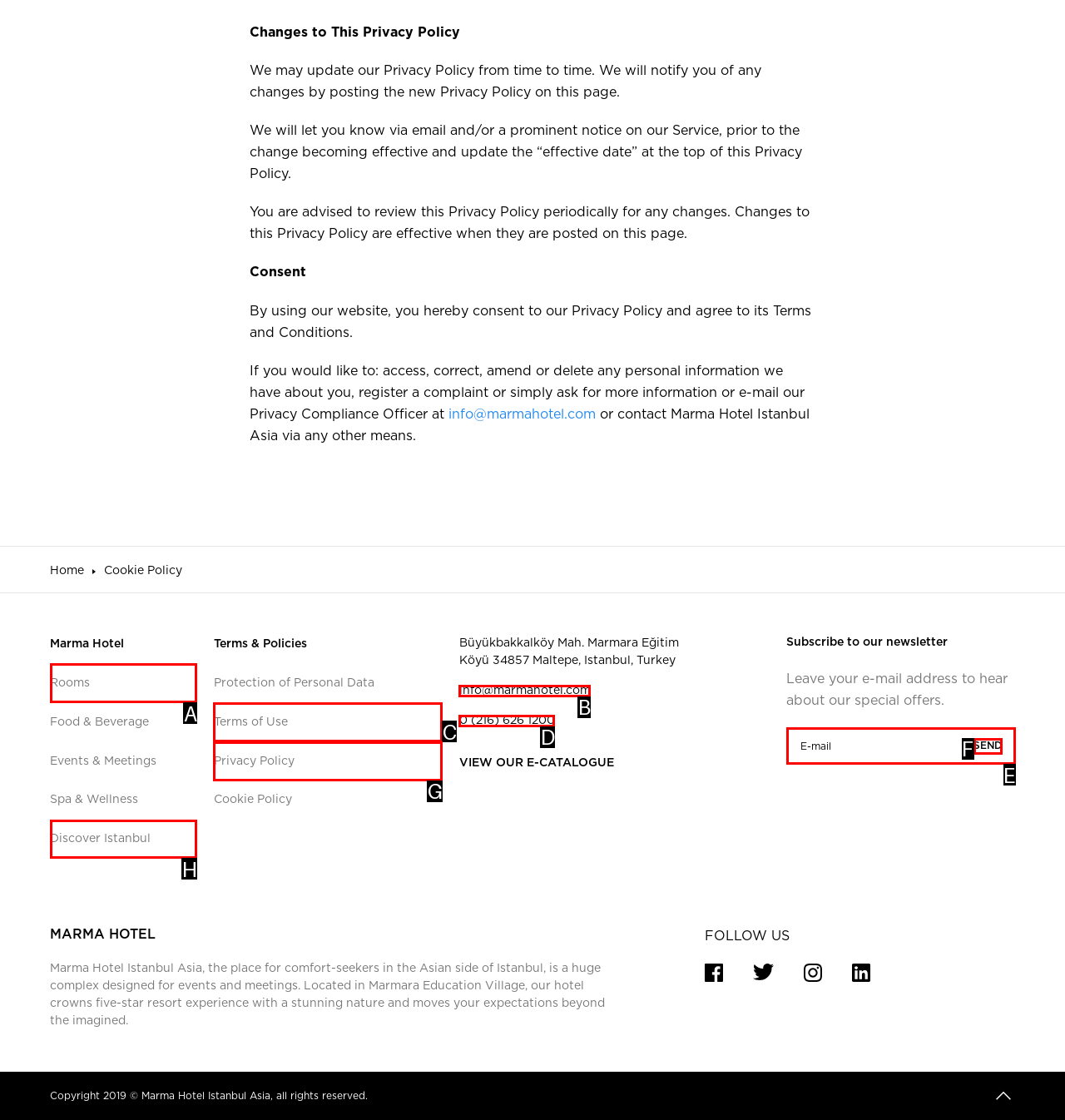Using the given description: 0 (216) 626 1200, identify the HTML element that corresponds best. Answer with the letter of the correct option from the available choices.

D